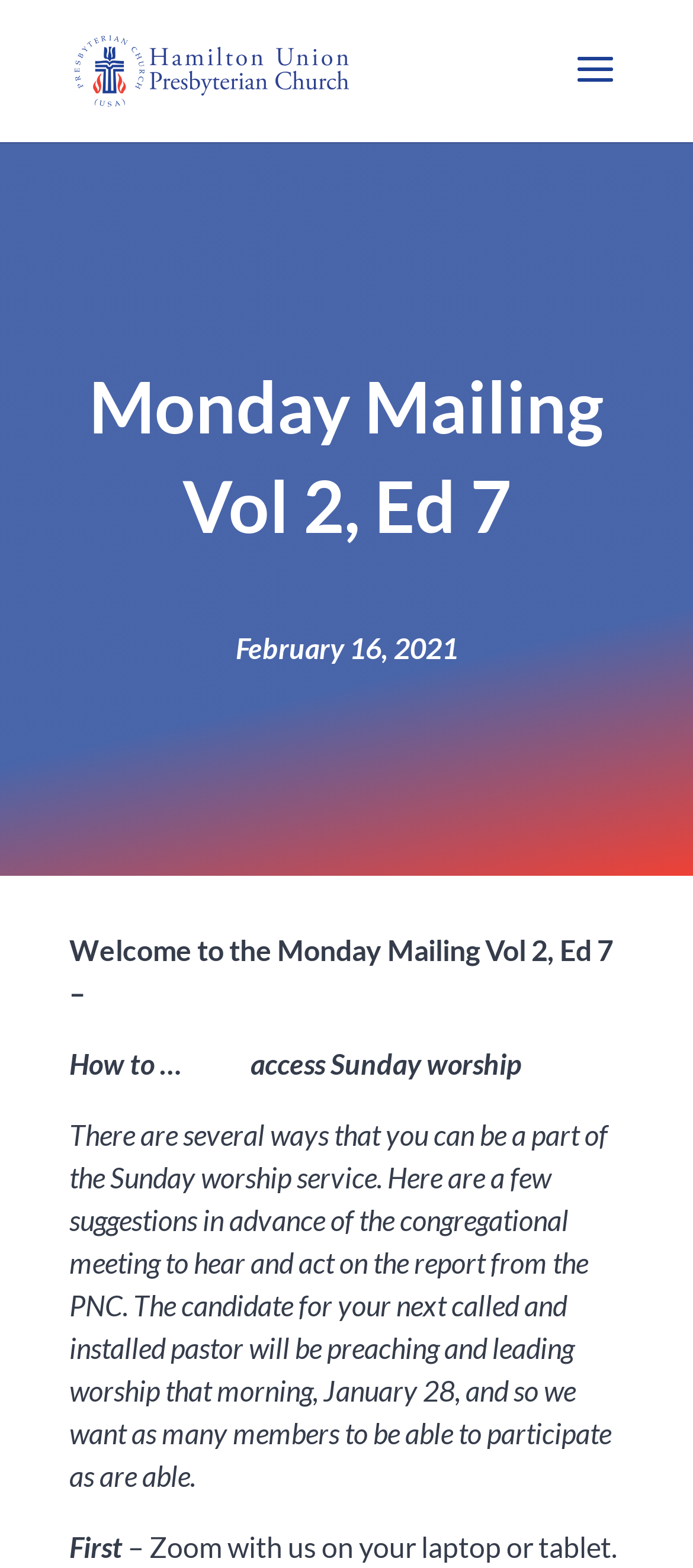Create a detailed summary of all the visual and textual information on the webpage.

The webpage is about the Monday Mailing Vol 2, Ed 7 from the Hamilton Union Presbyterian Church (USA). At the top left, there is a link and an image with the church's name. Below the image, there is a heading that reads "Monday Mailing Vol 2, Ed 7". 

To the right of the heading, there is a date "February 16, 2021". Below the date, there is a paragraph that starts with "Welcome to the Monday Mailing Vol 2, Ed 7 –" and continues with "How to … access Sunday worship". The paragraph then explains that there are several ways to participate in the Sunday worship service, including suggestions for the congregational meeting.

At the bottom left, there is a single word "First". The overall content of the webpage appears to be a newsletter or announcement from the church, providing information about Sunday worship and upcoming events.